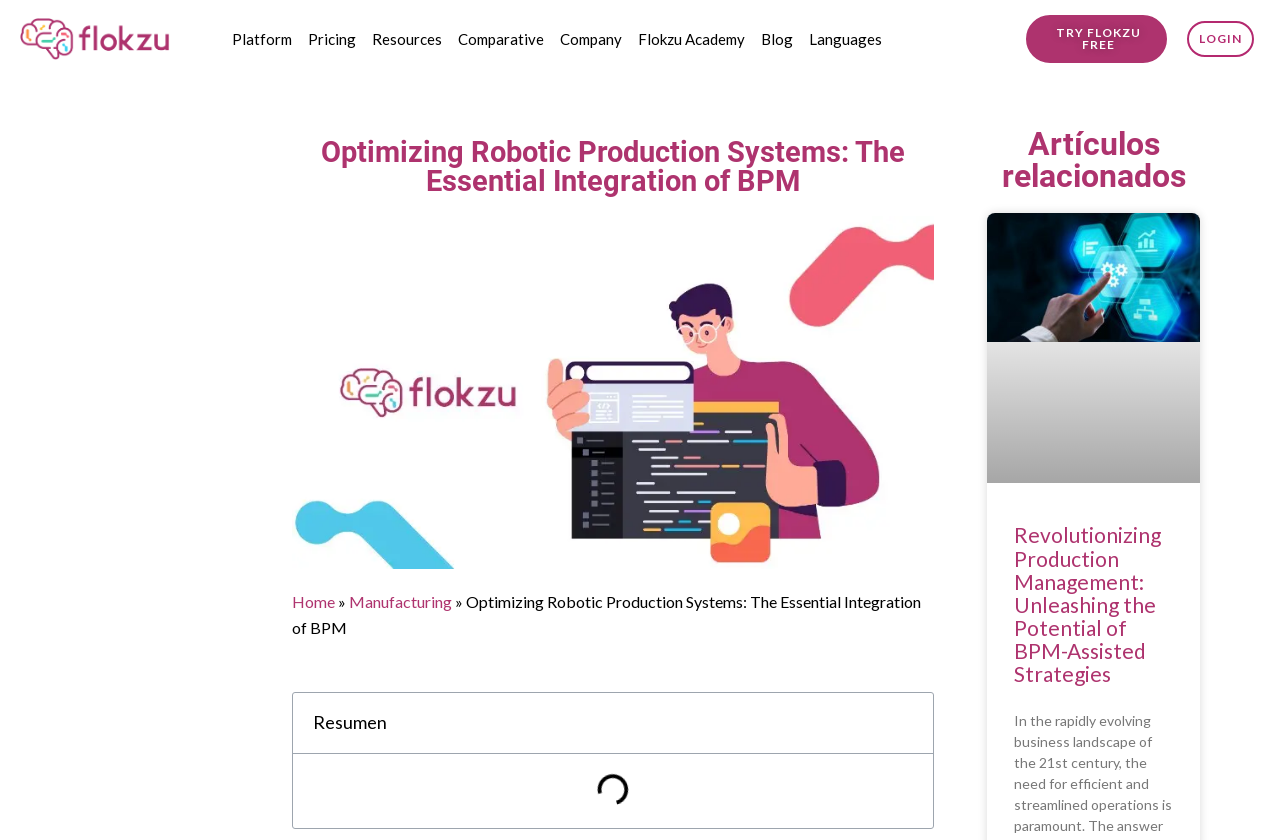Provide the bounding box coordinates of the area you need to click to execute the following instruction: "Search for something".

None